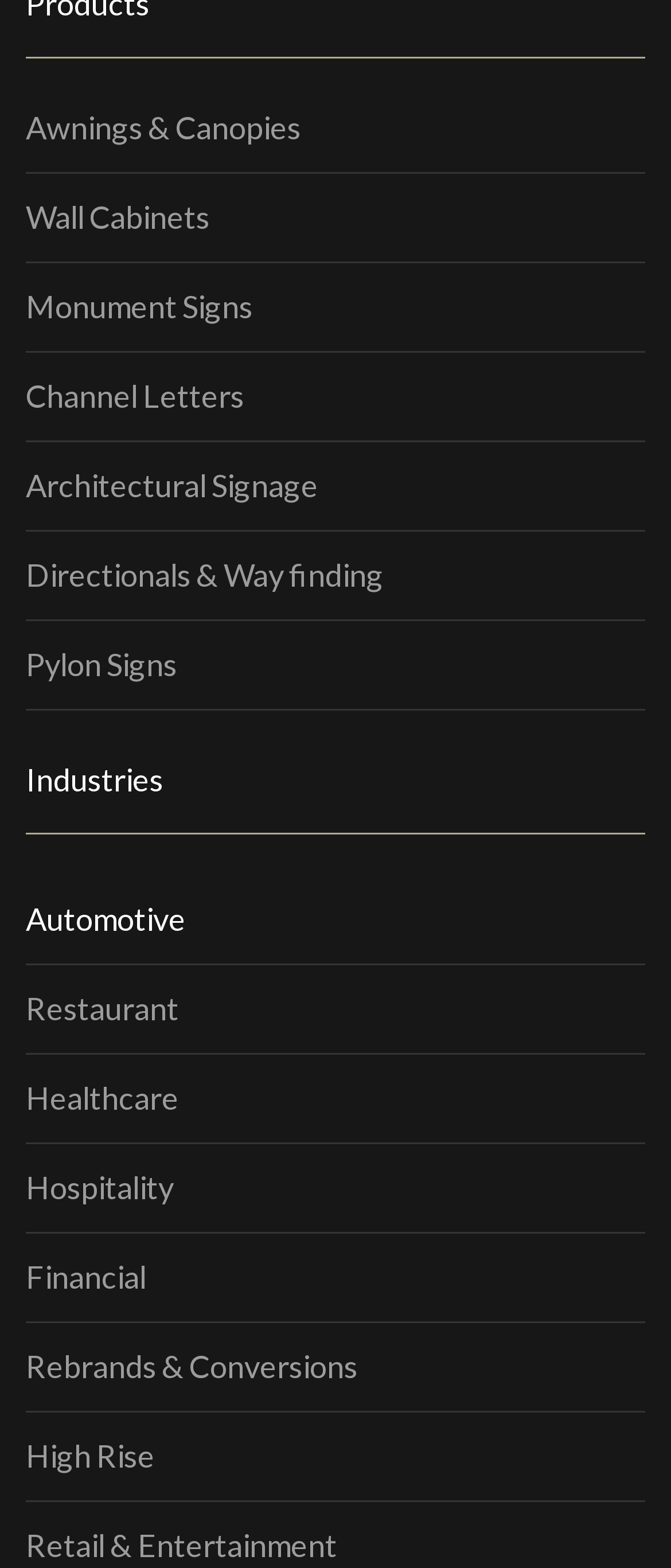Please find and report the bounding box coordinates of the element to click in order to perform the following action: "Check out High Rise". The coordinates should be expressed as four float numbers between 0 and 1, in the format [left, top, right, bottom].

[0.038, 0.9, 0.962, 0.957]